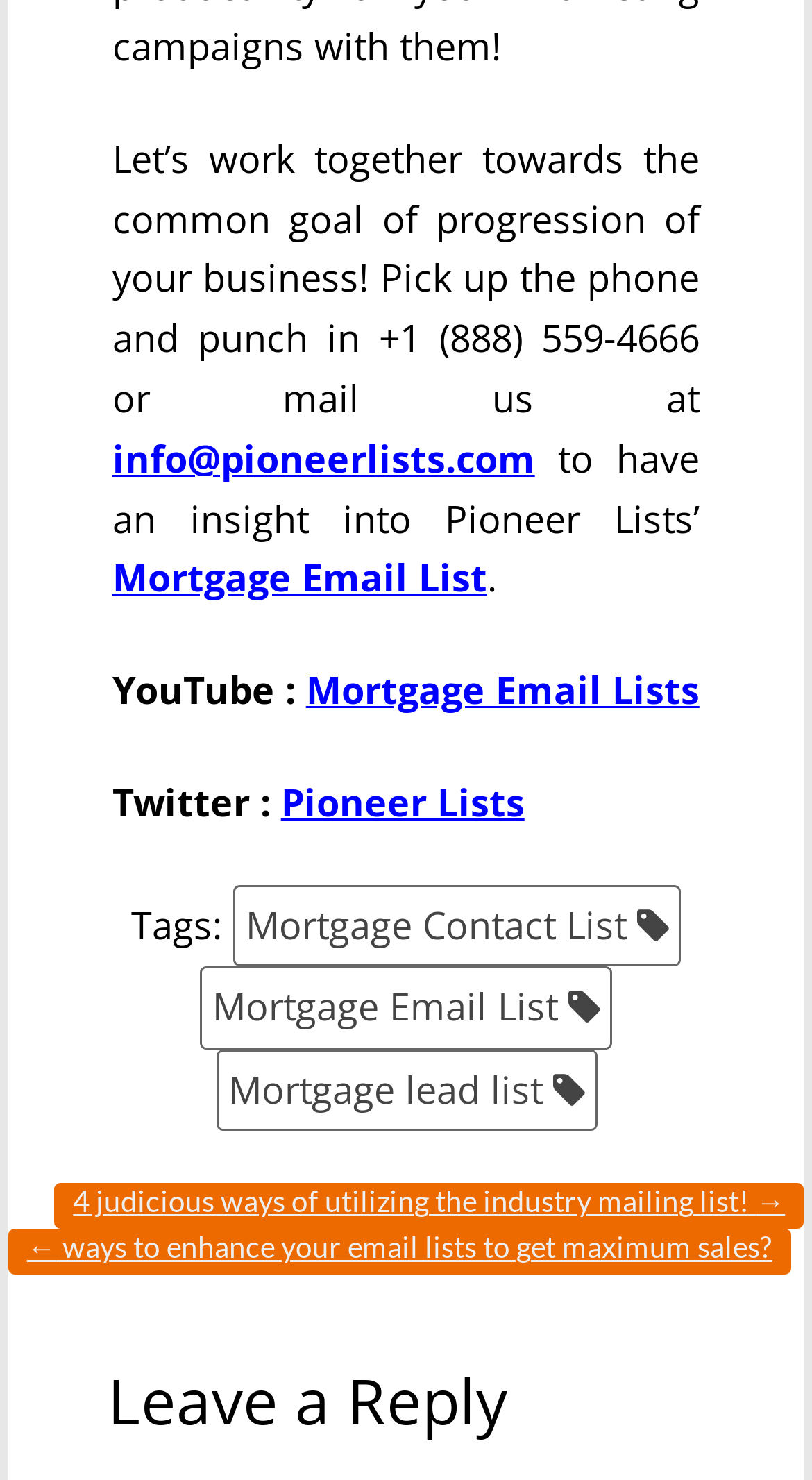Please identify the bounding box coordinates of the element's region that needs to be clicked to fulfill the following instruction: "Click Previous Post". The bounding box coordinates should consist of four float numbers between 0 and 1, i.e., [left, top, right, bottom].

None